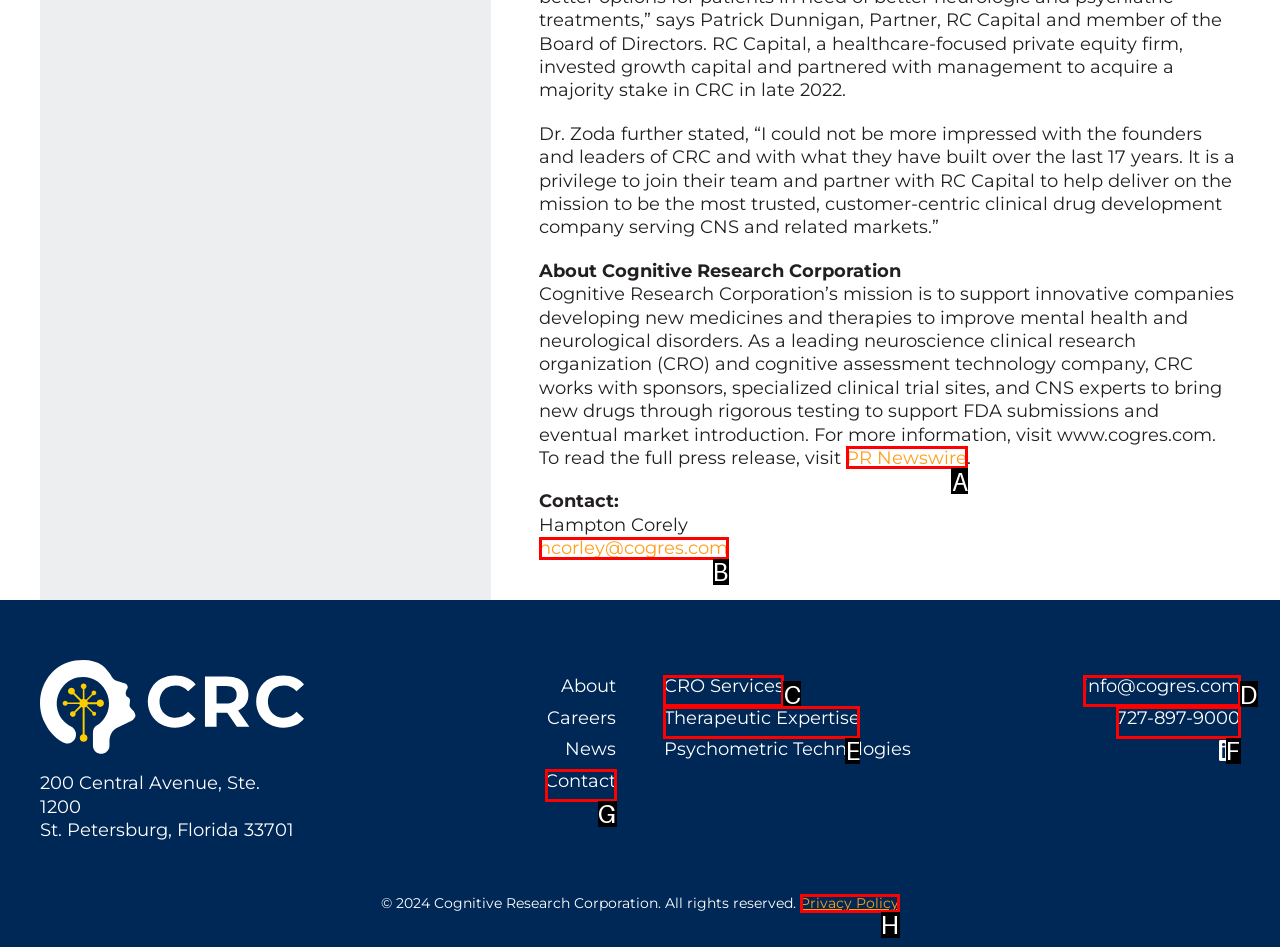Determine which HTML element to click for this task: Read the full press release Provide the letter of the selected choice.

A